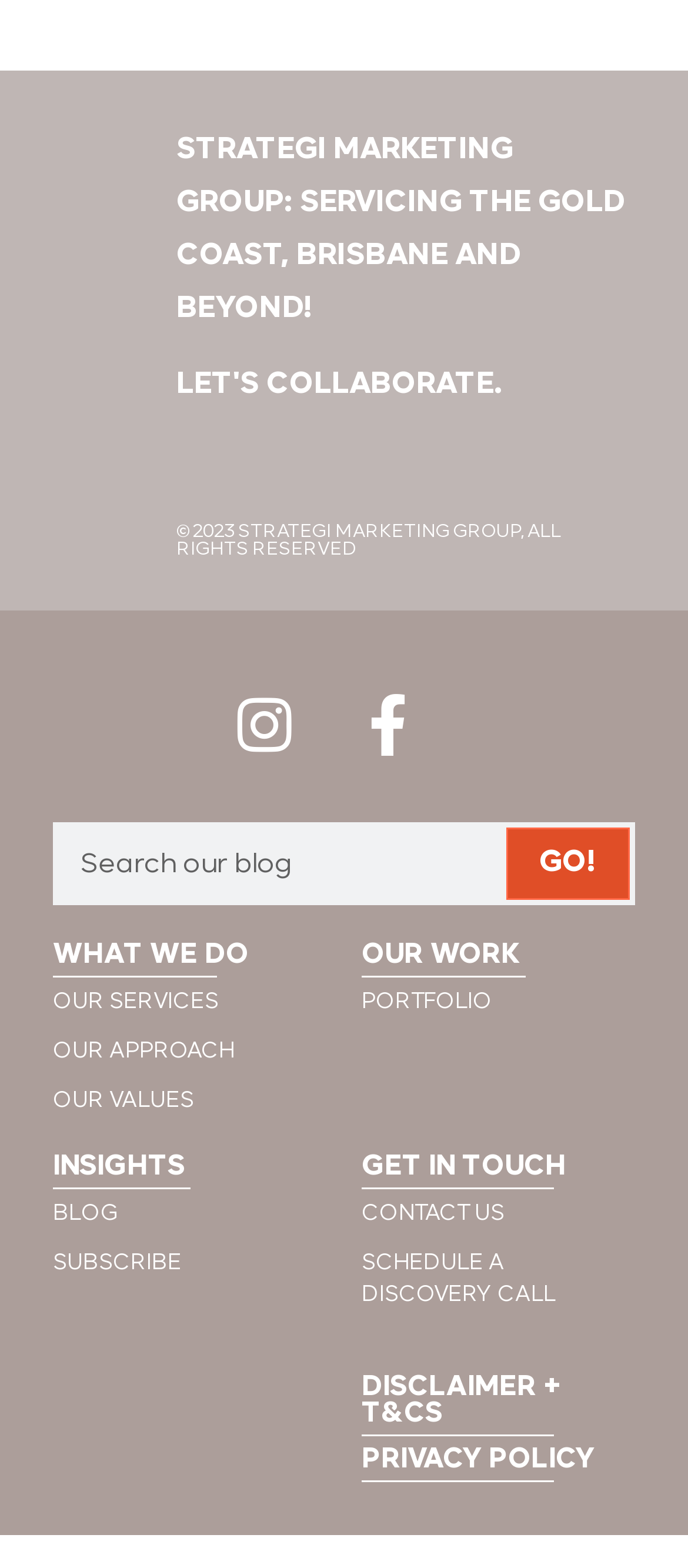Predict the bounding box coordinates of the area that should be clicked to accomplish the following instruction: "Learn about our services". The bounding box coordinates should consist of four float numbers between 0 and 1, i.e., [left, top, right, bottom].

[0.077, 0.629, 0.474, 0.649]